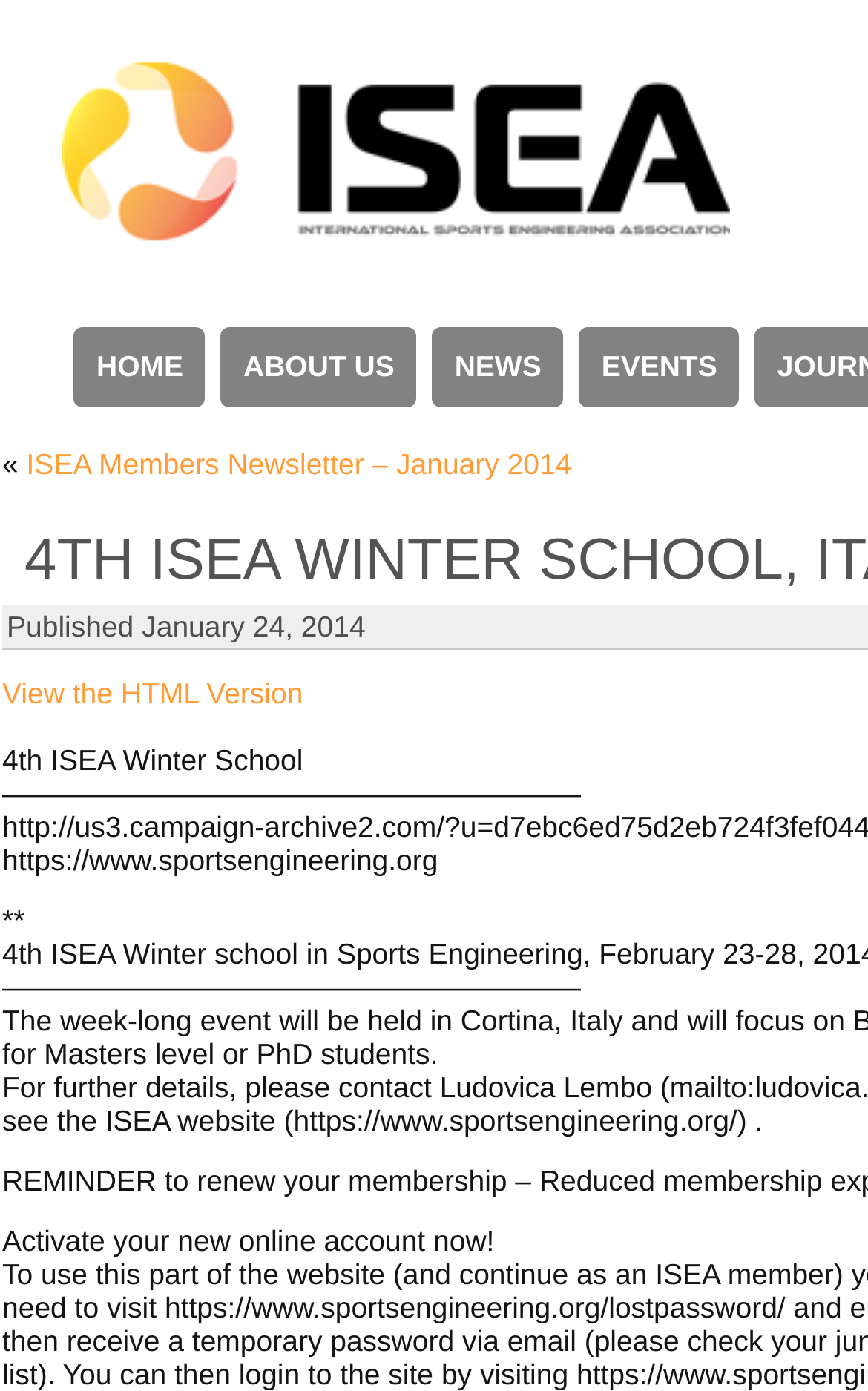Please answer the following question using a single word or phrase: 
How many links are in the top navigation bar?

4